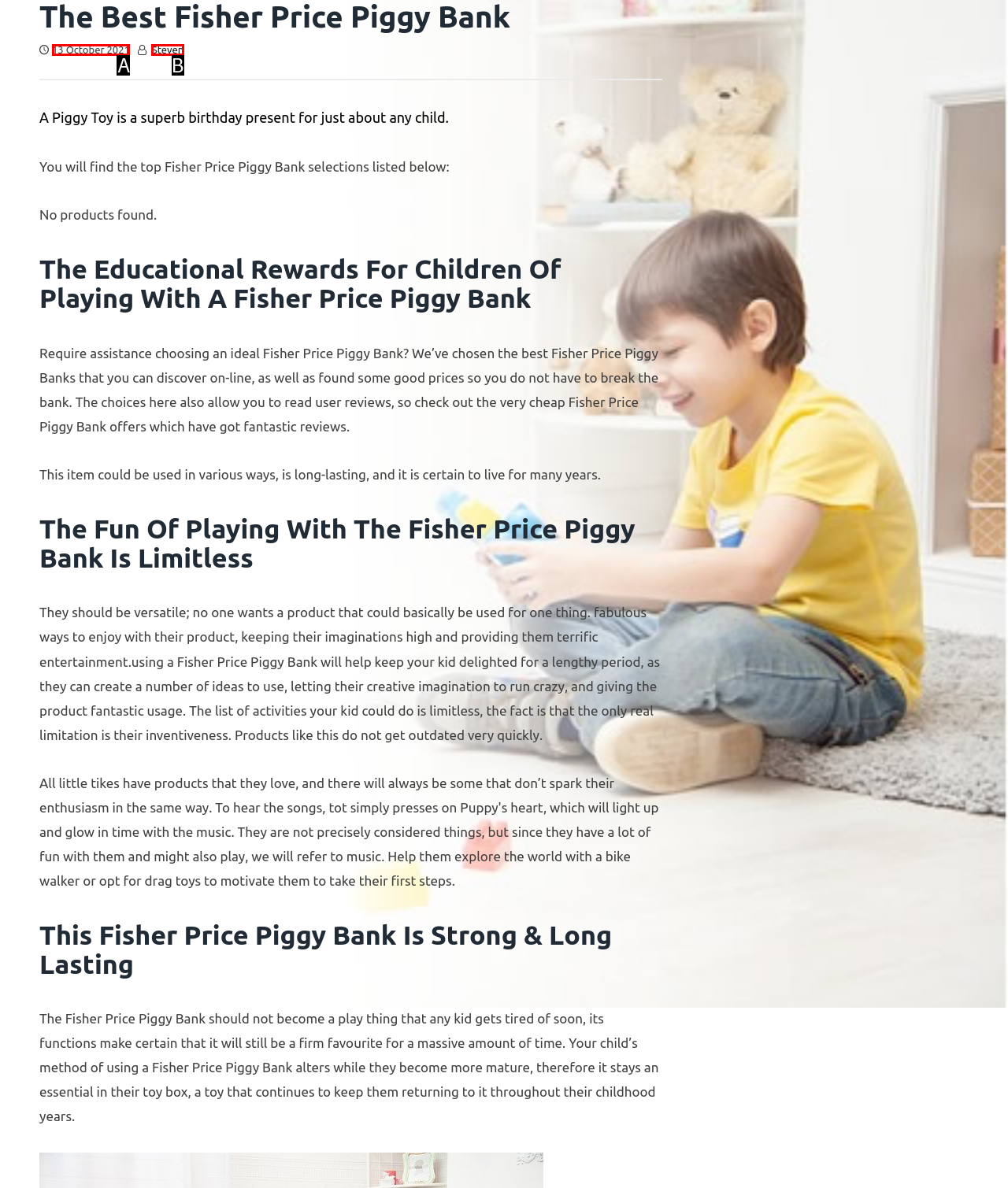Based on the description: 13 October 202113 October 2021, find the HTML element that matches it. Provide your answer as the letter of the chosen option.

A